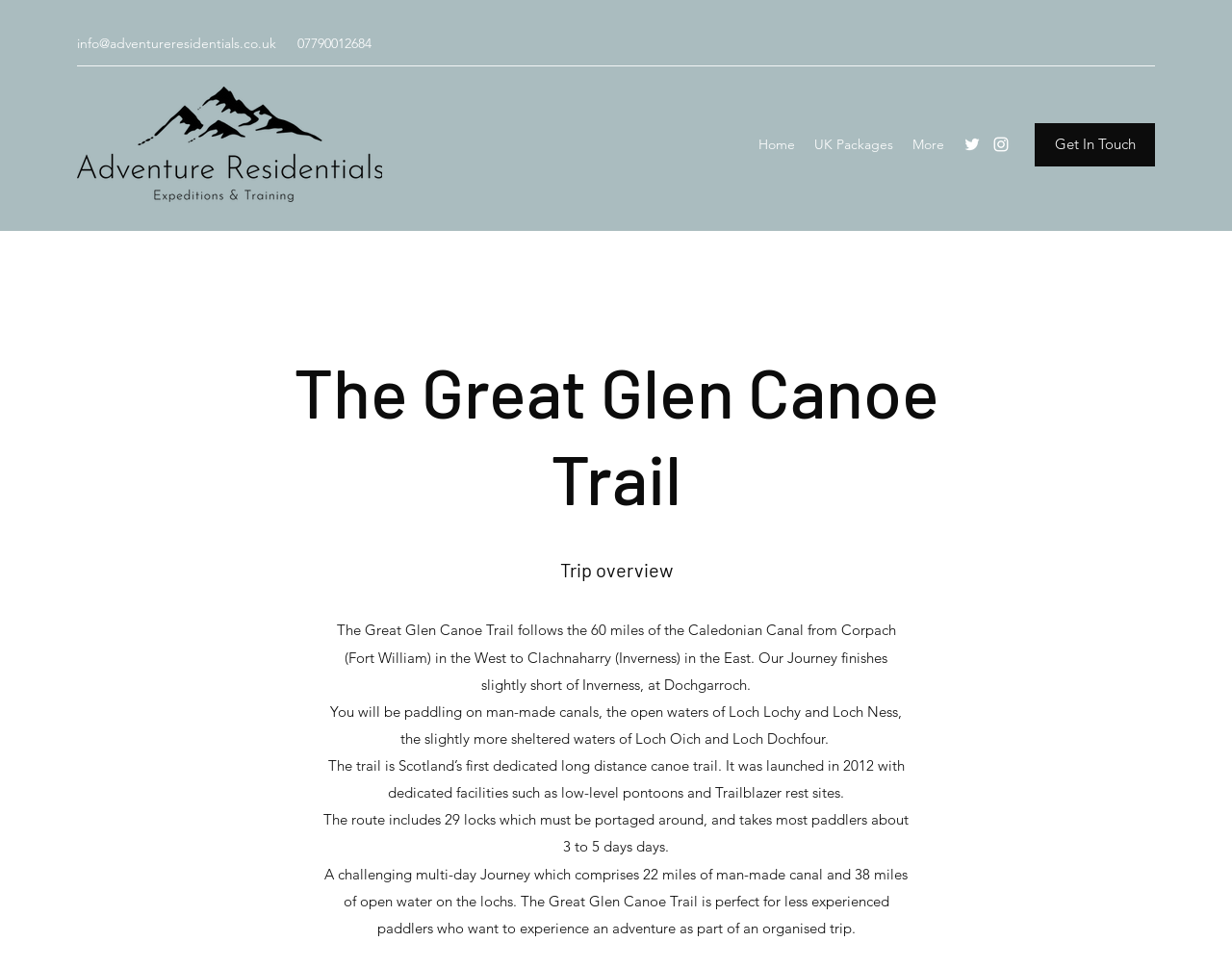Using the information in the image, could you please answer the following question in detail:
What is the name of the loch where the journey finishes?

I found the answer by reading the static text element that describes the trail, which mentions that 'Our Journey finishes slightly short of Inverness, at Dochgarroch'.